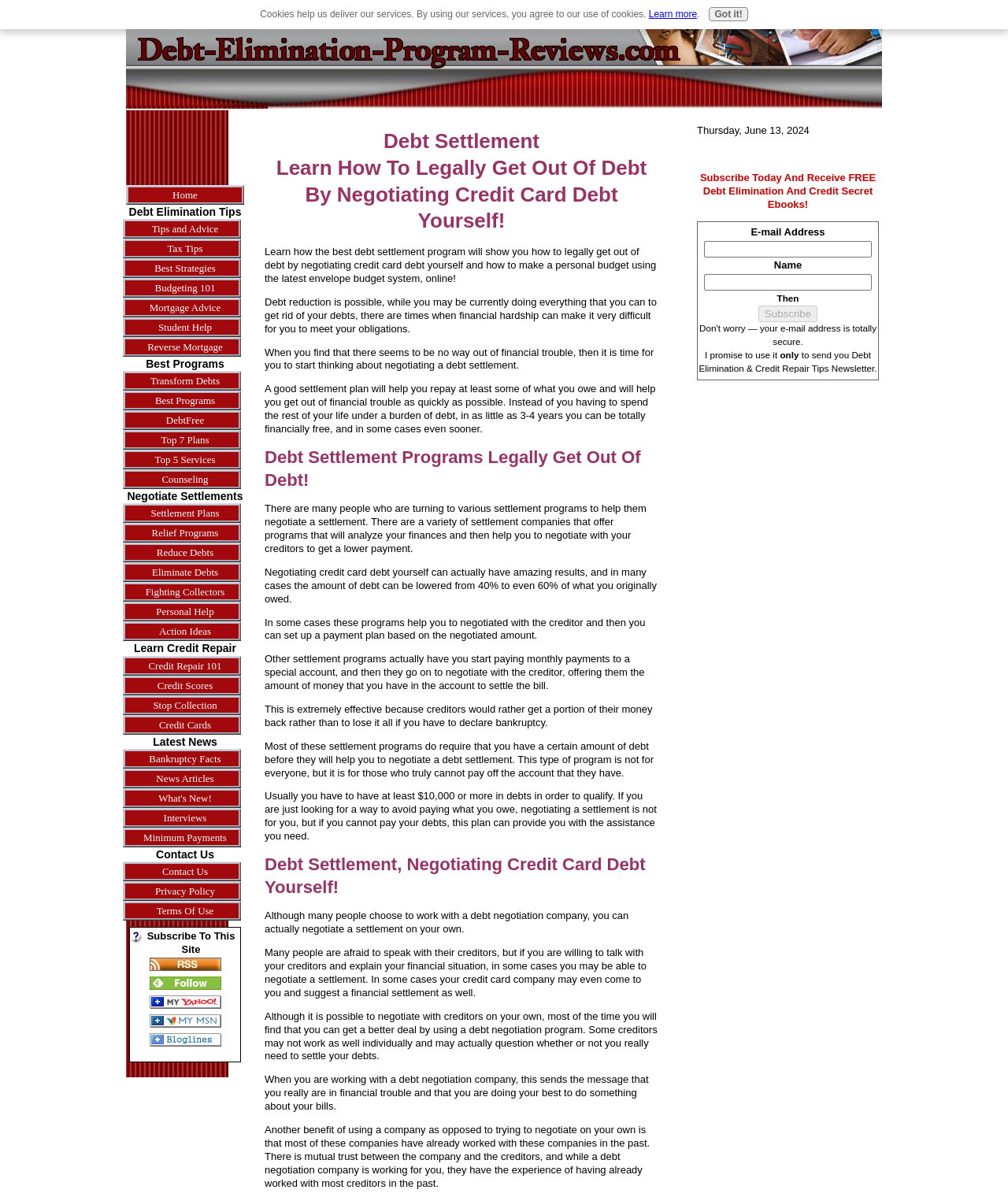What is the benefit of using a debt negotiation company?
Respond to the question with a single word or phrase according to the image.

Mutual trust with creditors